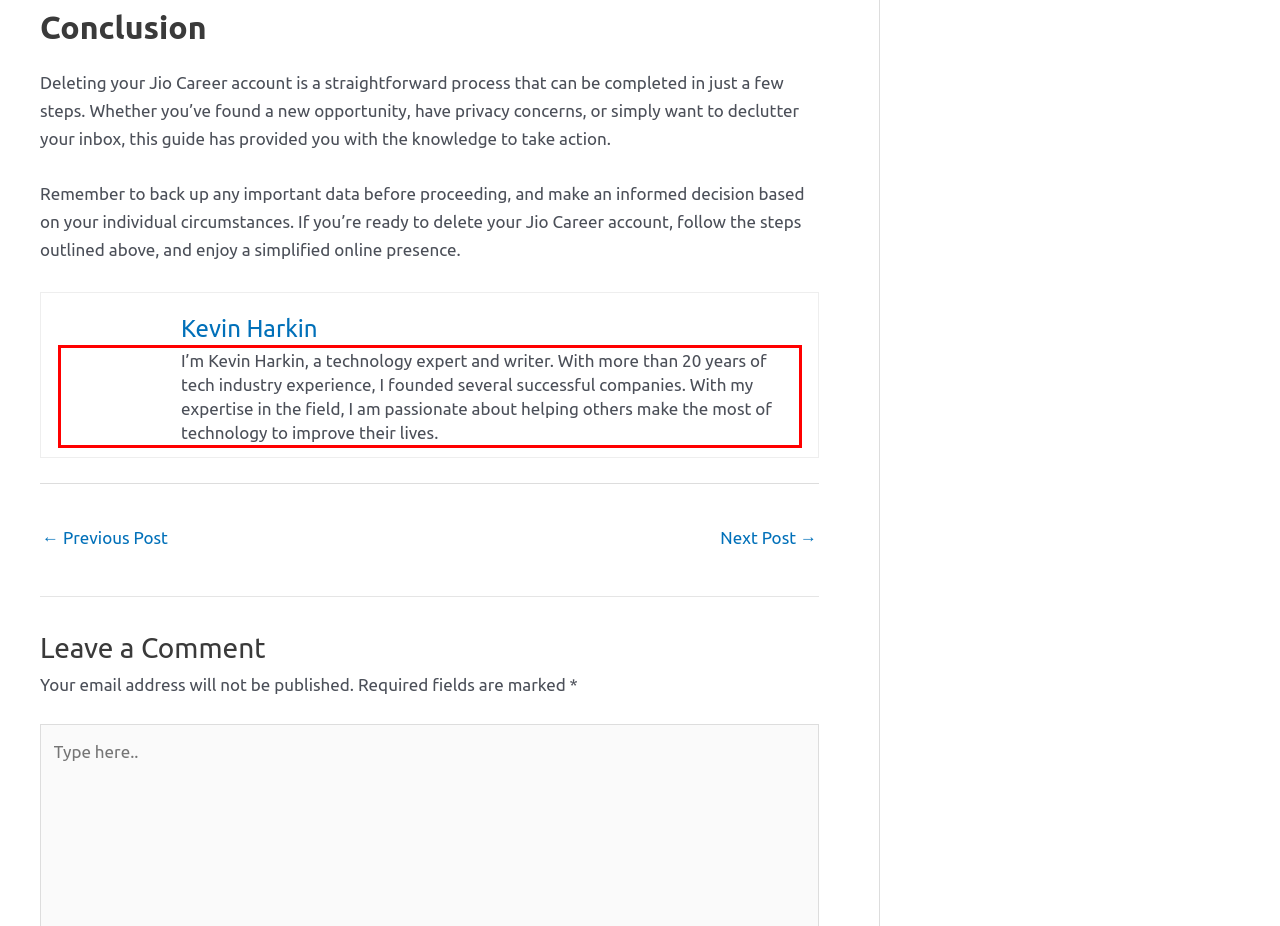Analyze the screenshot of a webpage where a red rectangle is bounding a UI element. Extract and generate the text content within this red bounding box.

I’m Kevin Harkin, a technology expert and writer. With more than 20 years of tech industry experience, I founded several successful companies. With my expertise in the field, I am passionate about helping others make the most of technology to improve their lives.